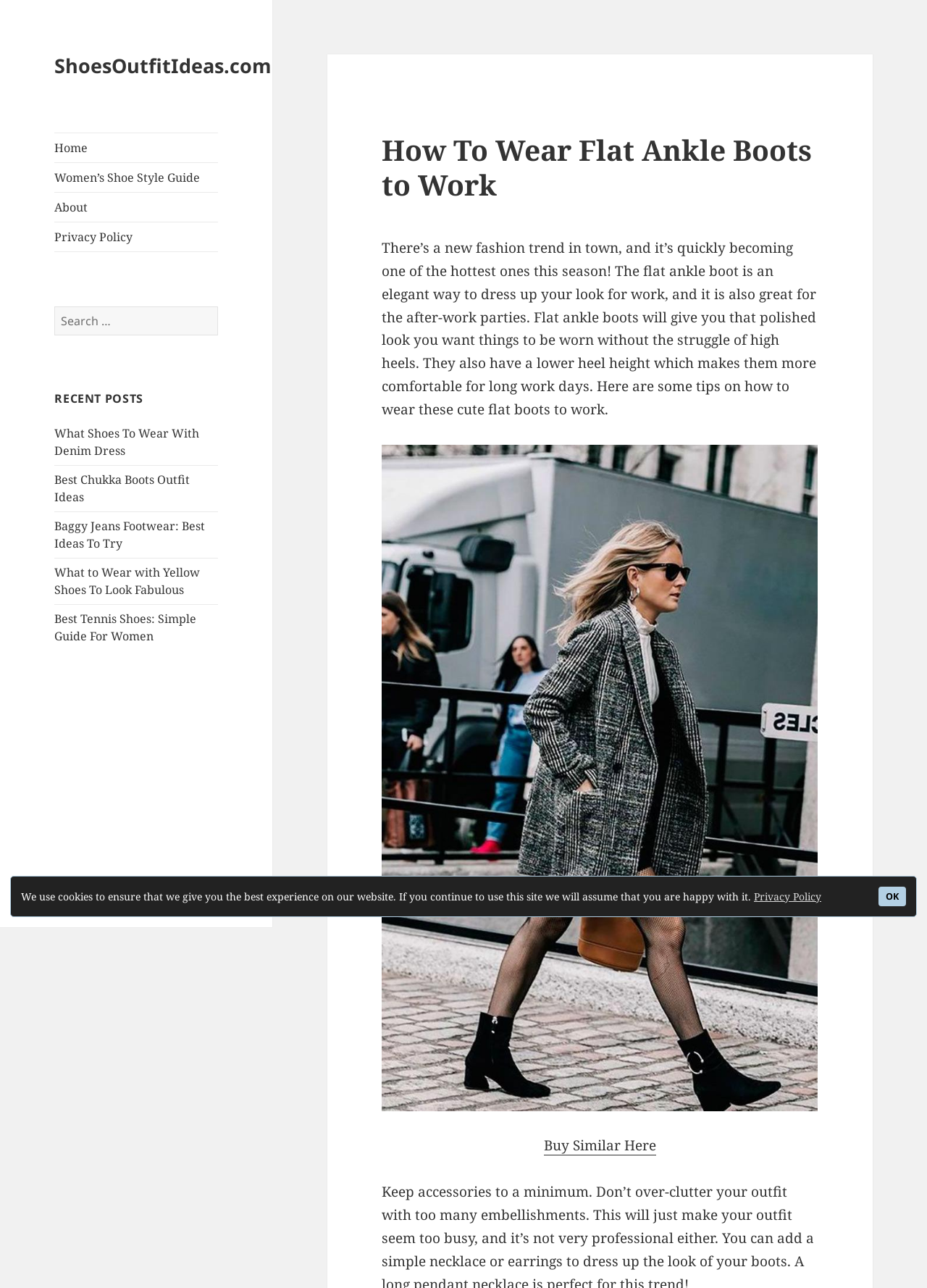Please find the bounding box coordinates of the clickable region needed to complete the following instruction: "View recent posts". The bounding box coordinates must consist of four float numbers between 0 and 1, i.e., [left, top, right, bottom].

[0.059, 0.303, 0.235, 0.316]